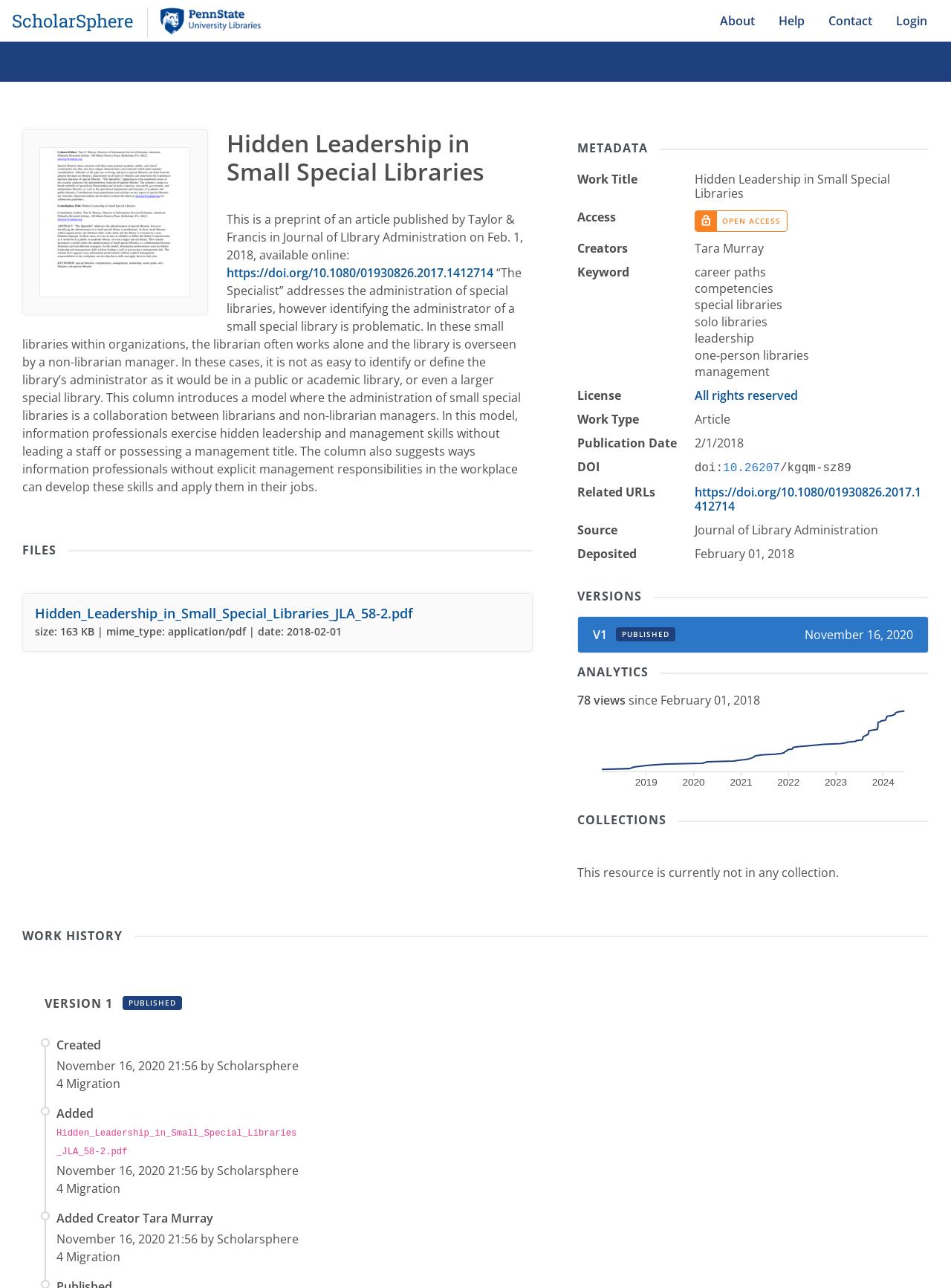Answer the question briefly using a single word or phrase: 
What is the title of the article?

Hidden Leadership in Small Special Libraries